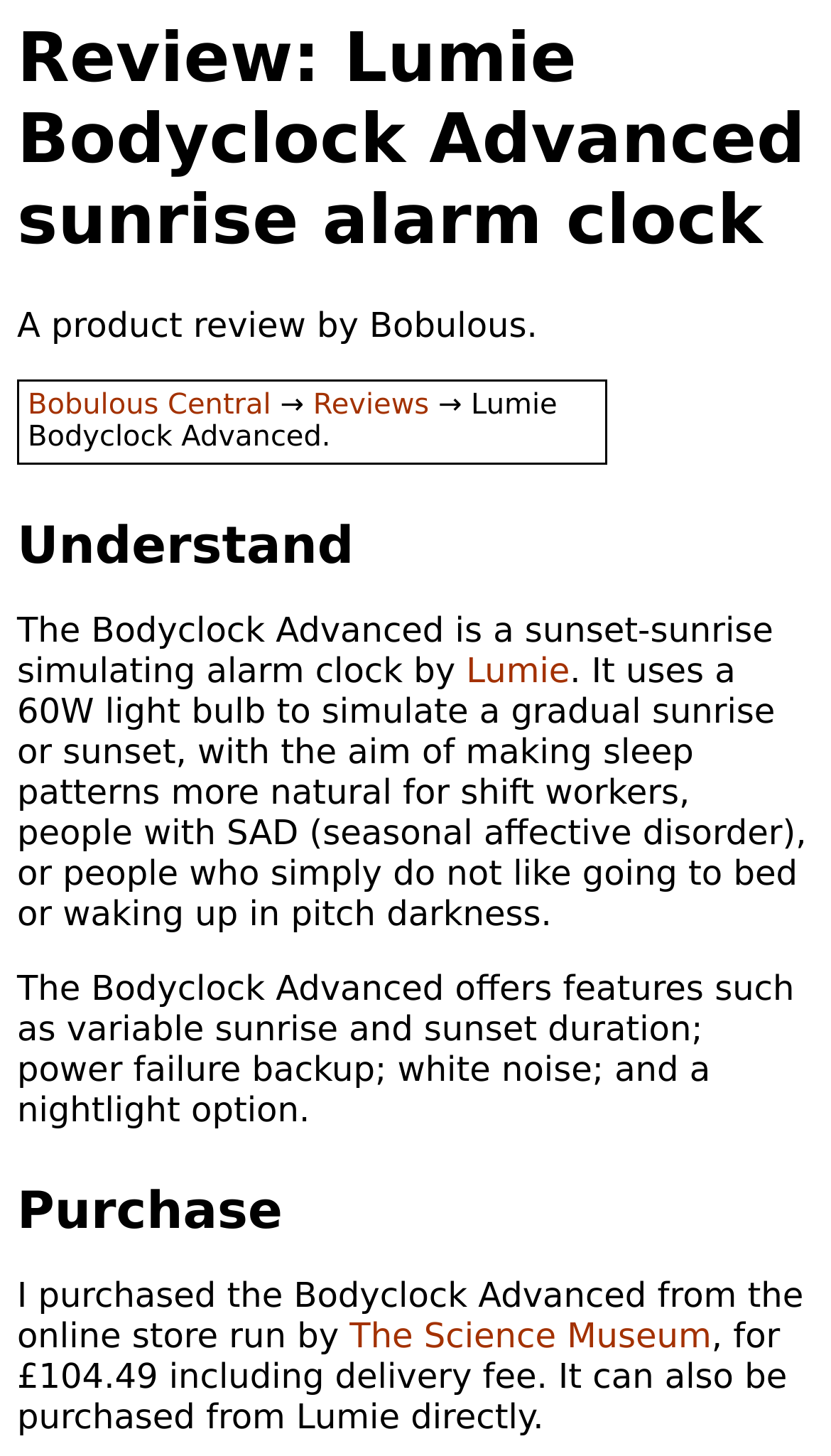Extract the primary heading text from the webpage.

Review: Lumie Bodyclock Advanced sunrise alarm clock